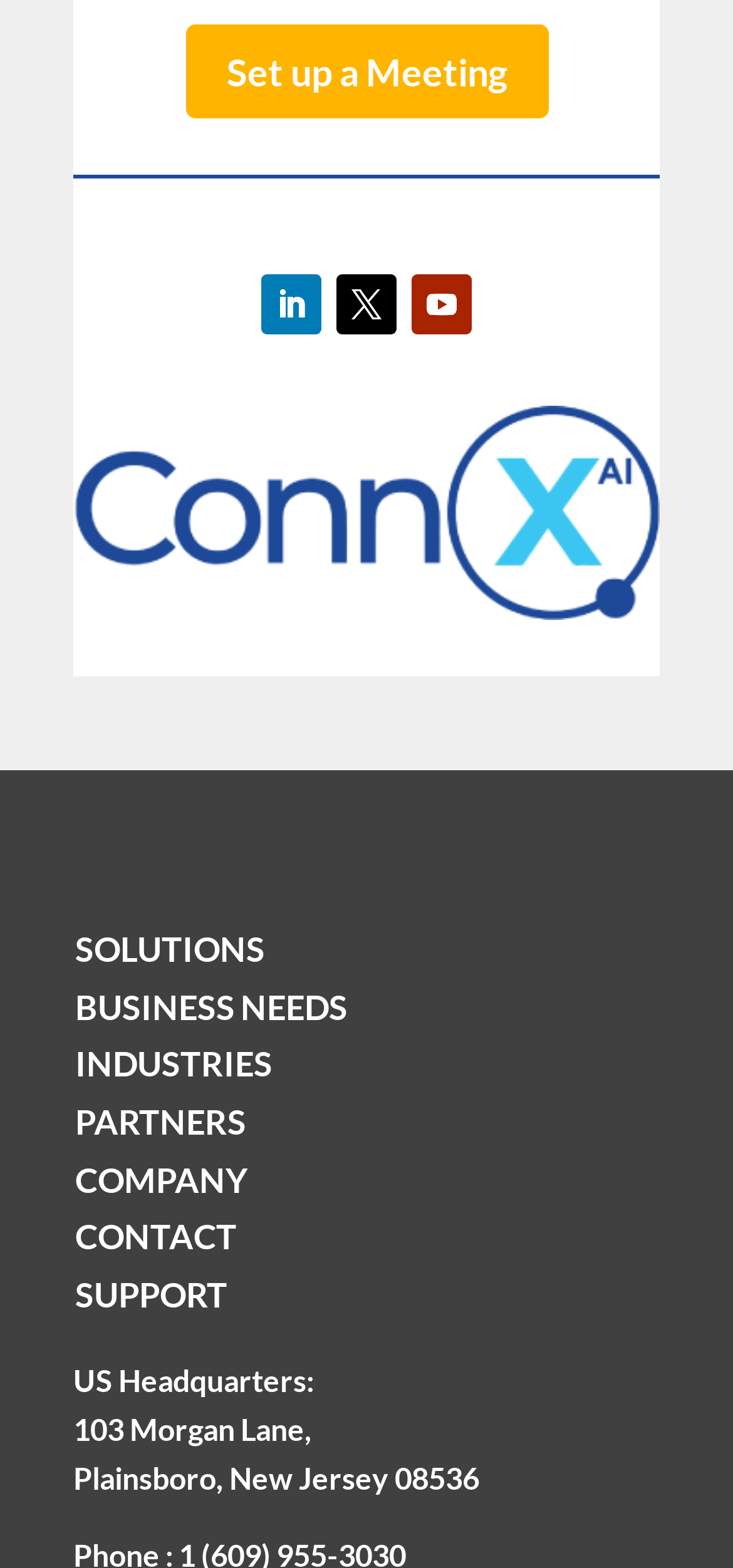Answer the question using only one word or a concise phrase: How many links are there in the top section of the webpage?

4